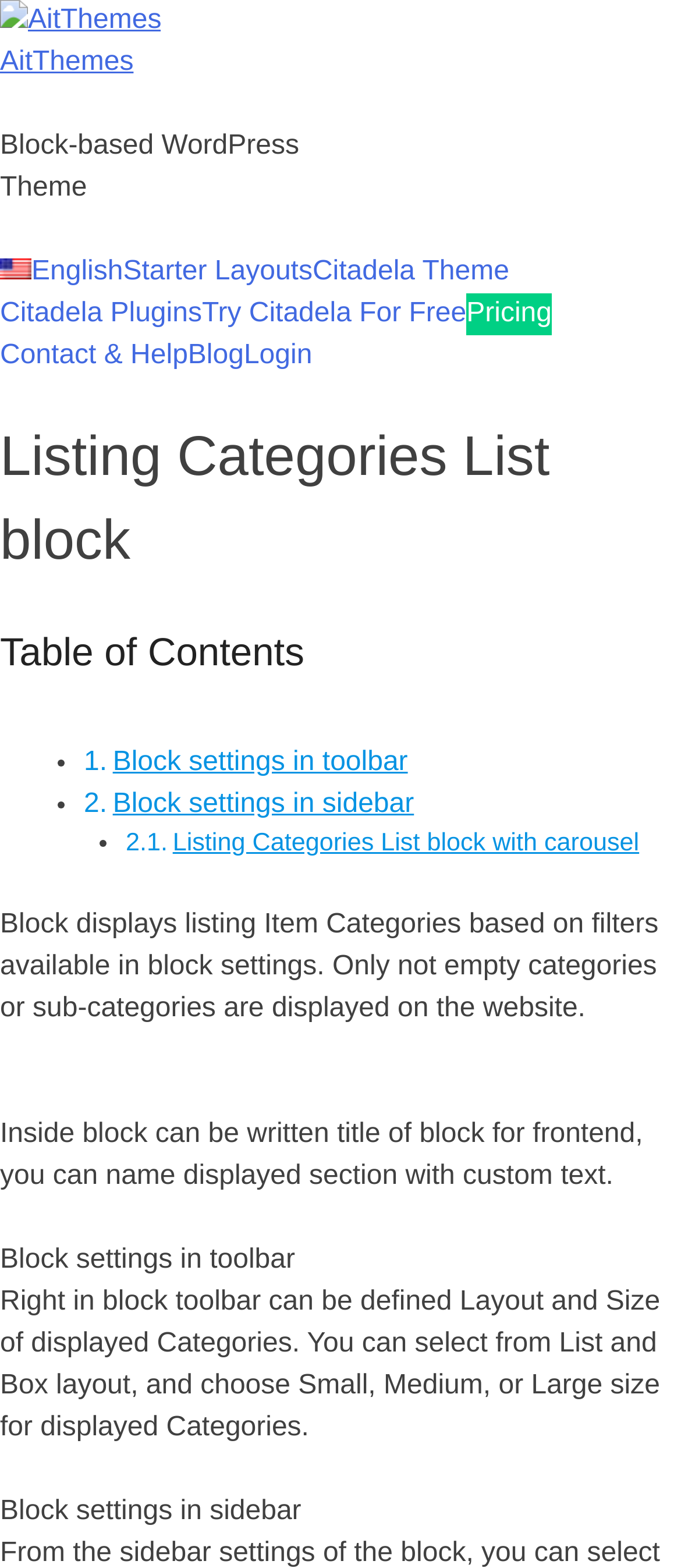What can be written inside the block for frontend?
Please give a detailed and thorough answer to the question, covering all relevant points.

Inside the block, you can write a title of the block for frontend, which allows you to name the displayed section with custom text.